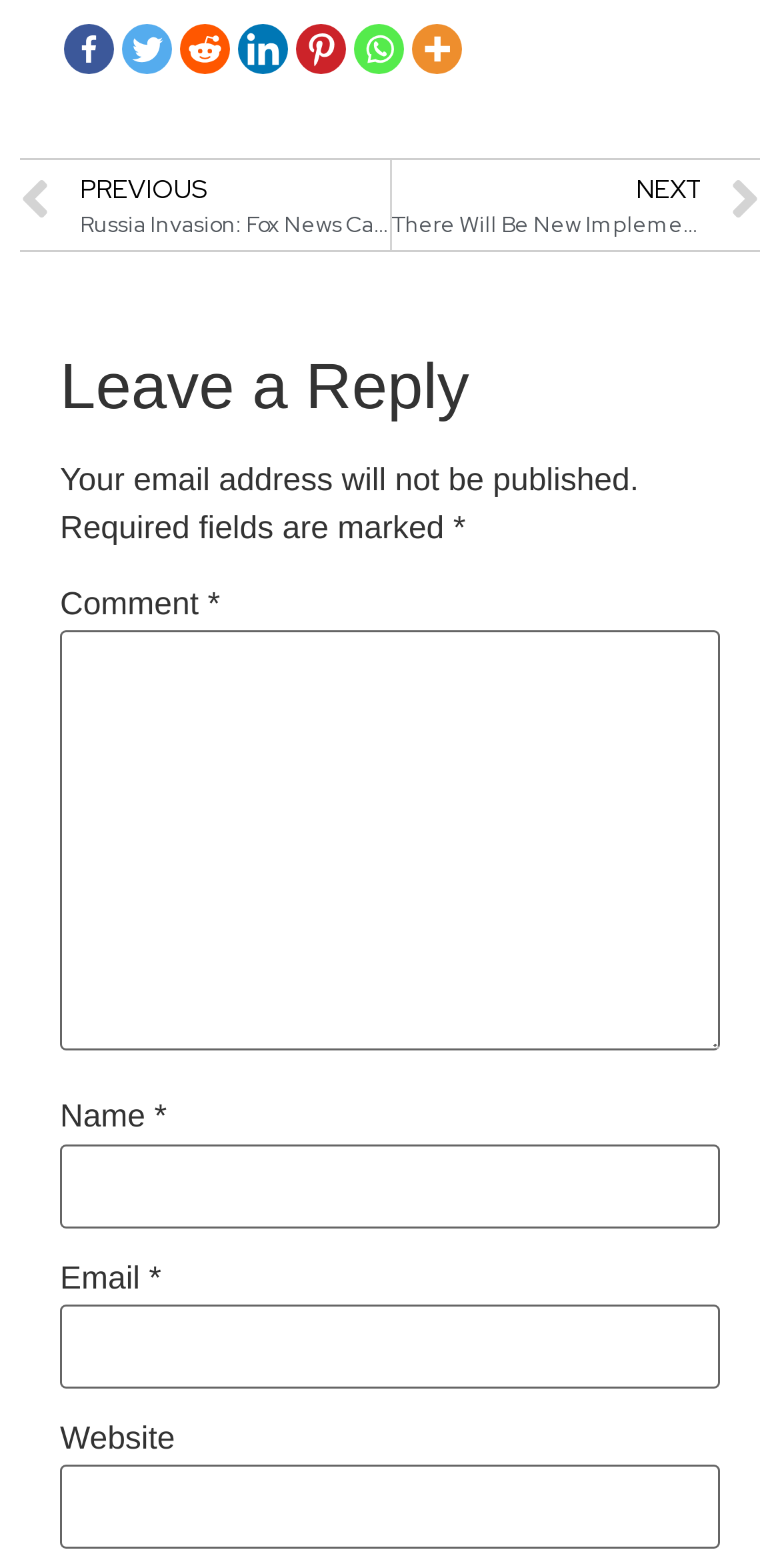Use the details in the image to answer the question thoroughly: 
What is the purpose of the textbox at the bottom?

I analyzed the layout of the webpage and found a section with a heading 'Leave a Reply' and several textboxes below it. The textboxes are labeled as 'Comment', 'Name', 'Email', and 'Website', which suggests that the purpose of these textboxes is to leave a comment or reply to an article.